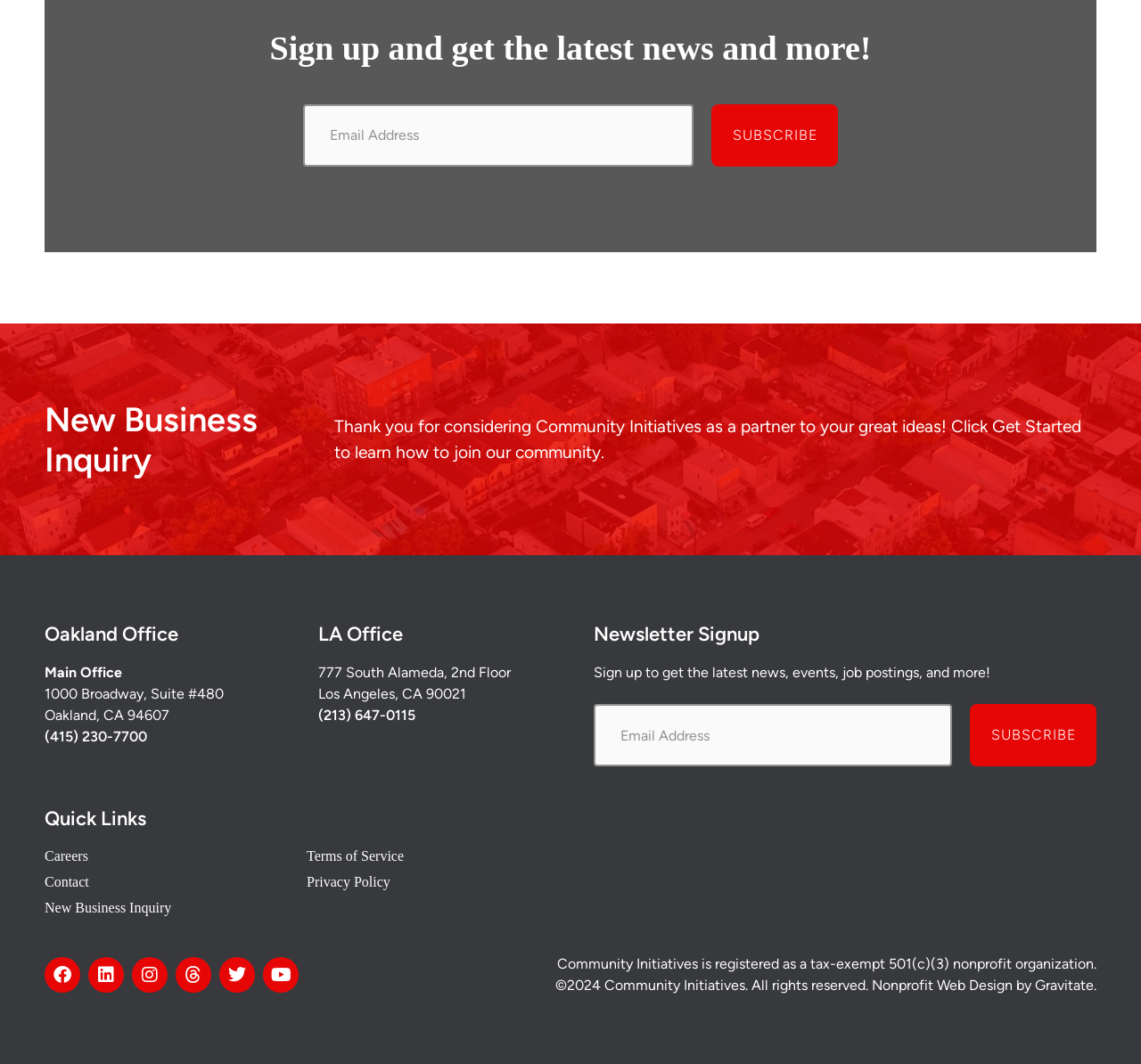What is the registration status of Community Initiatives?
Refer to the screenshot and deliver a thorough answer to the question presented.

The webpage mentions that 'Community Initiatives is registered as a tax-exempt 501(c)(3) nonprofit organization', which implies that Community Initiatives has a specific registration status.